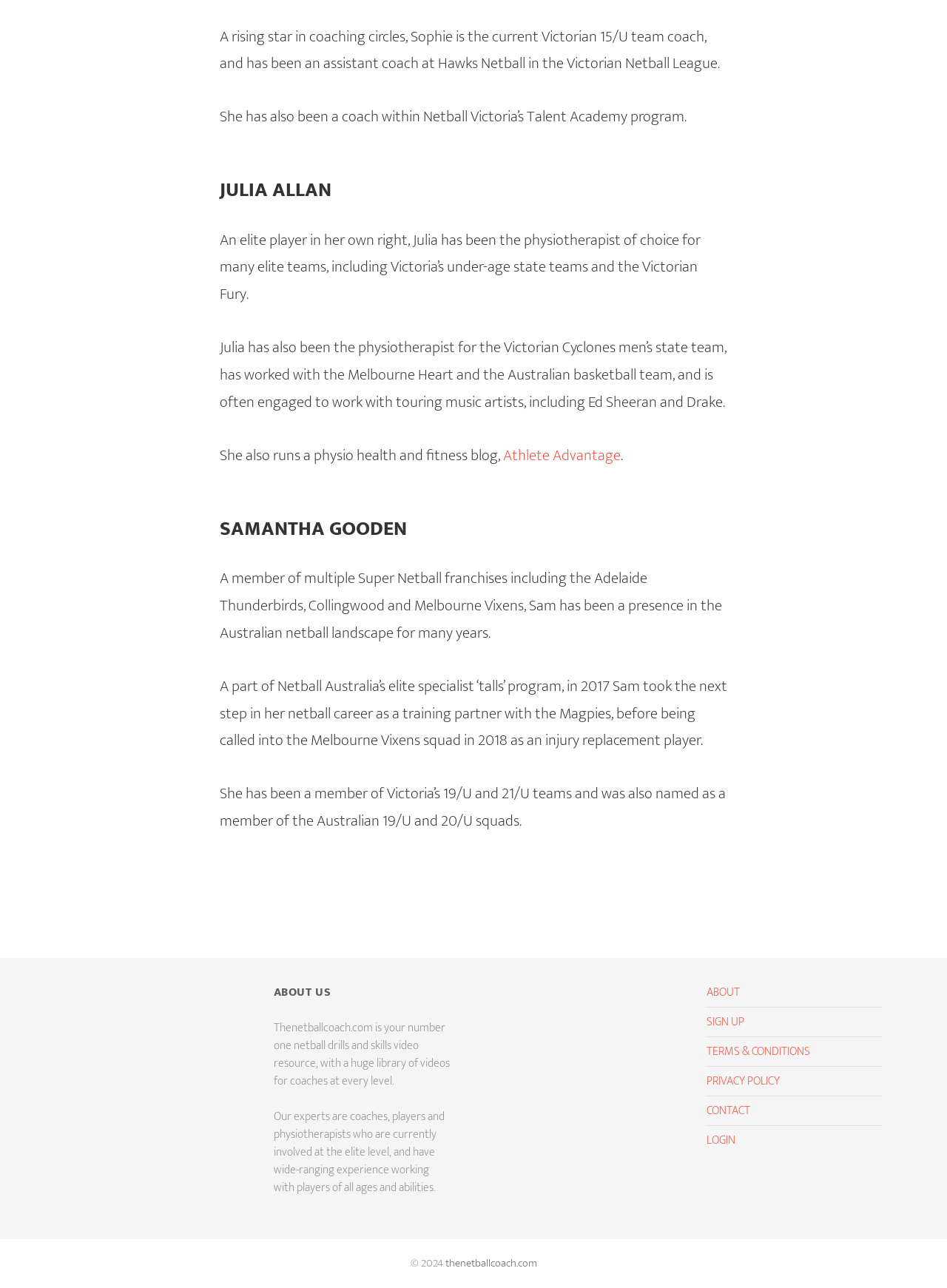Please identify the bounding box coordinates for the region that you need to click to follow this instruction: "Read about Julia Allan".

[0.232, 0.137, 0.768, 0.158]